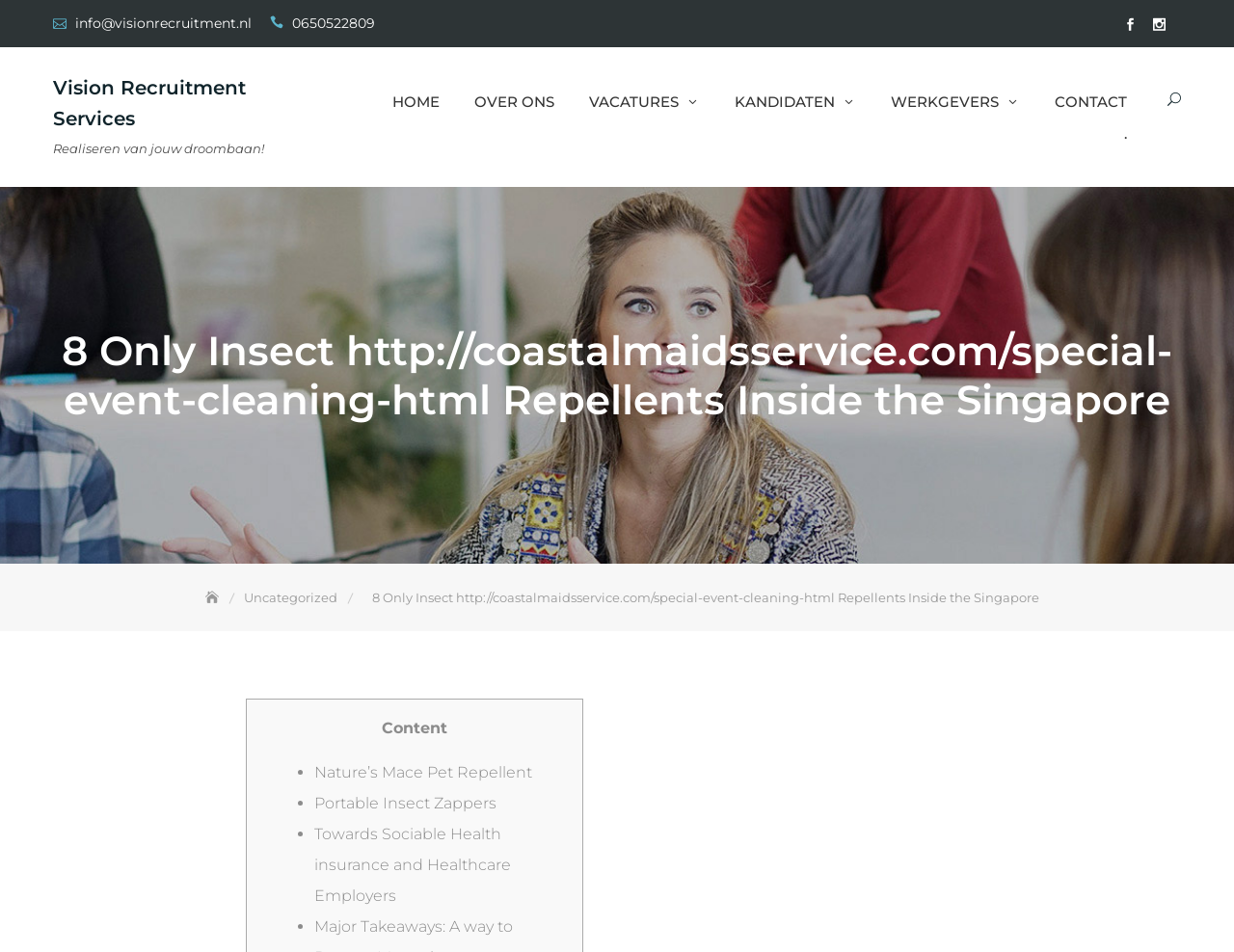Write an extensive caption that covers every aspect of the webpage.

This webpage appears to be a recruitment services website, with a focus on job vacancies and career development. At the top left corner, there is a link to the company's email address and phone number. Next to it, there are social media links to Facebook and Instagram. 

Below these links, there is a prominent header with the company name, "Vision Recruitment Services", and a tagline that reads "Realiseren van jouw droombaan!" which translates to "Realize your dream job!" in English.

To the right of the header, there is a primary navigation menu with links to various sections of the website, including "HOME", "OVER ONS" (About Us), "VACATURES 3" (Job Vacancies), "KANDIDATEN 3" (Candidates), "WERKGEVERS 3" (Employers), and "CONTACT". 

Below the navigation menu, there is a large header that displays the title "8 Only Insect http://coastalmaidsservice.com/special-event-cleaning-html Repellents Inside the Singapore", which seems to be a blog post or article title. 

Underneath the title, there is a breadcrumbs navigation menu that shows the hierarchy of the current page, with links to "Home" and "Uncategorized". 

The main content of the page appears to be a list of items, each preceded by a bullet point. The list includes items such as "Nature’s Mace Pet Repellent", "Portable Insect Zappers", and "Towards Sociable Health insurance and Healthcare Employers".